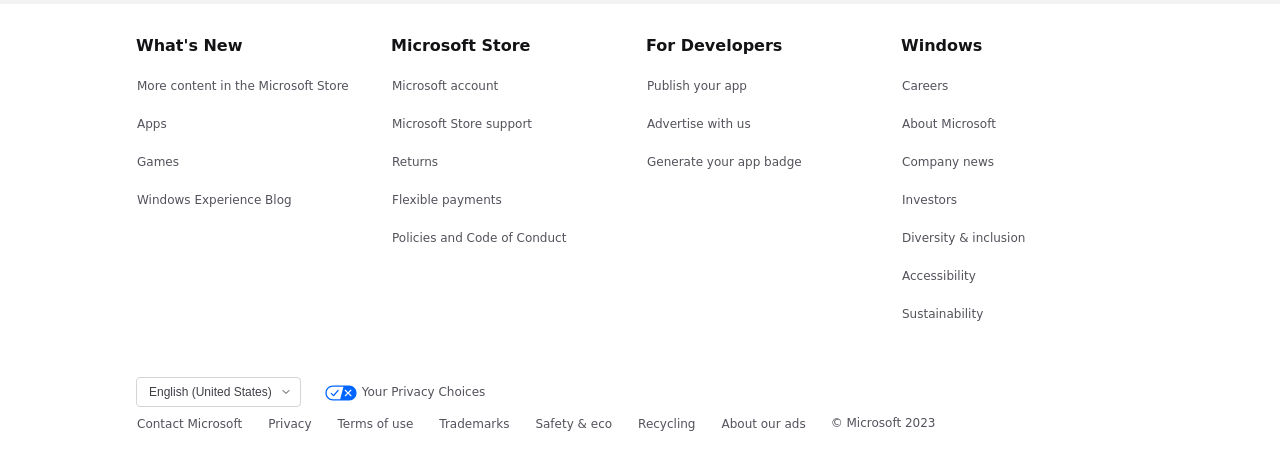Please determine the bounding box coordinates of the area that needs to be clicked to complete this task: 'Contact Microsoft'. The coordinates must be four float numbers between 0 and 1, formatted as [left, top, right, bottom].

[0.106, 0.883, 0.19, 0.948]